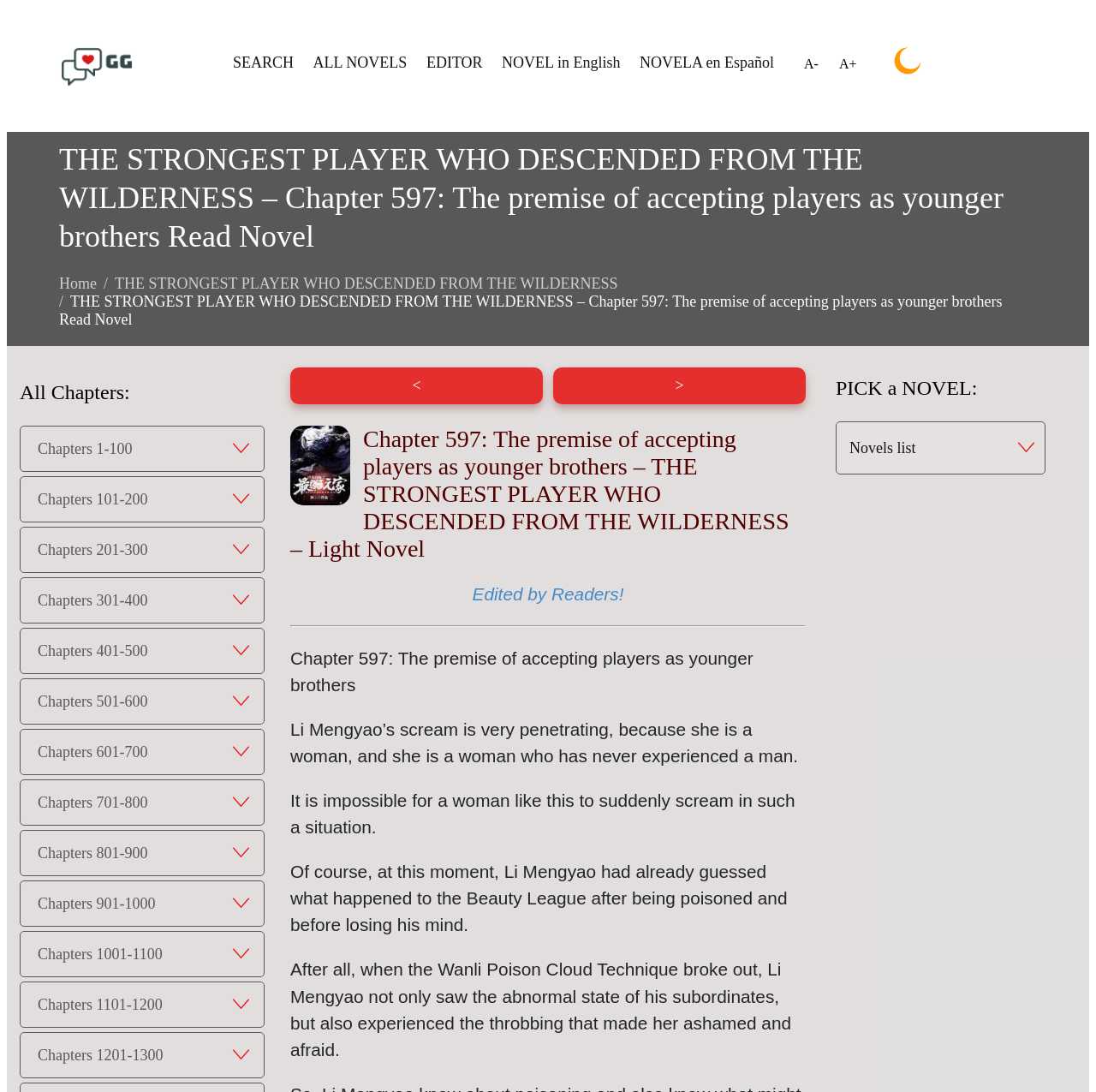Identify and extract the heading text of the webpage.

THE STRONGEST PLAYER WHO DESCENDED FROM THE WILDERNESS – Chapter 597: The premise of accepting players as younger brothers Read Novel